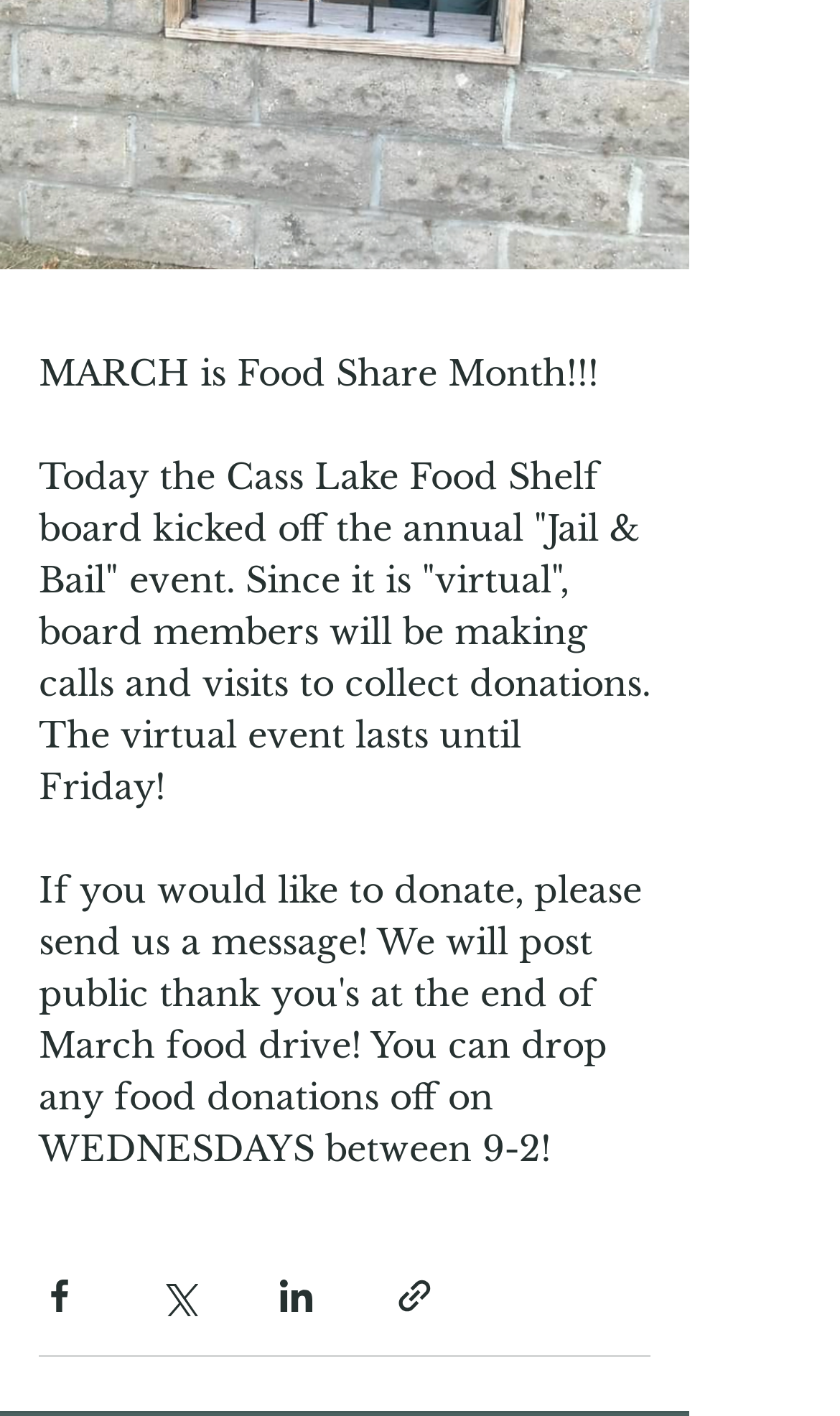Respond to the following question with a brief word or phrase:
What is the role of the Cass Lake Food Shelf board members?

To make calls and visits